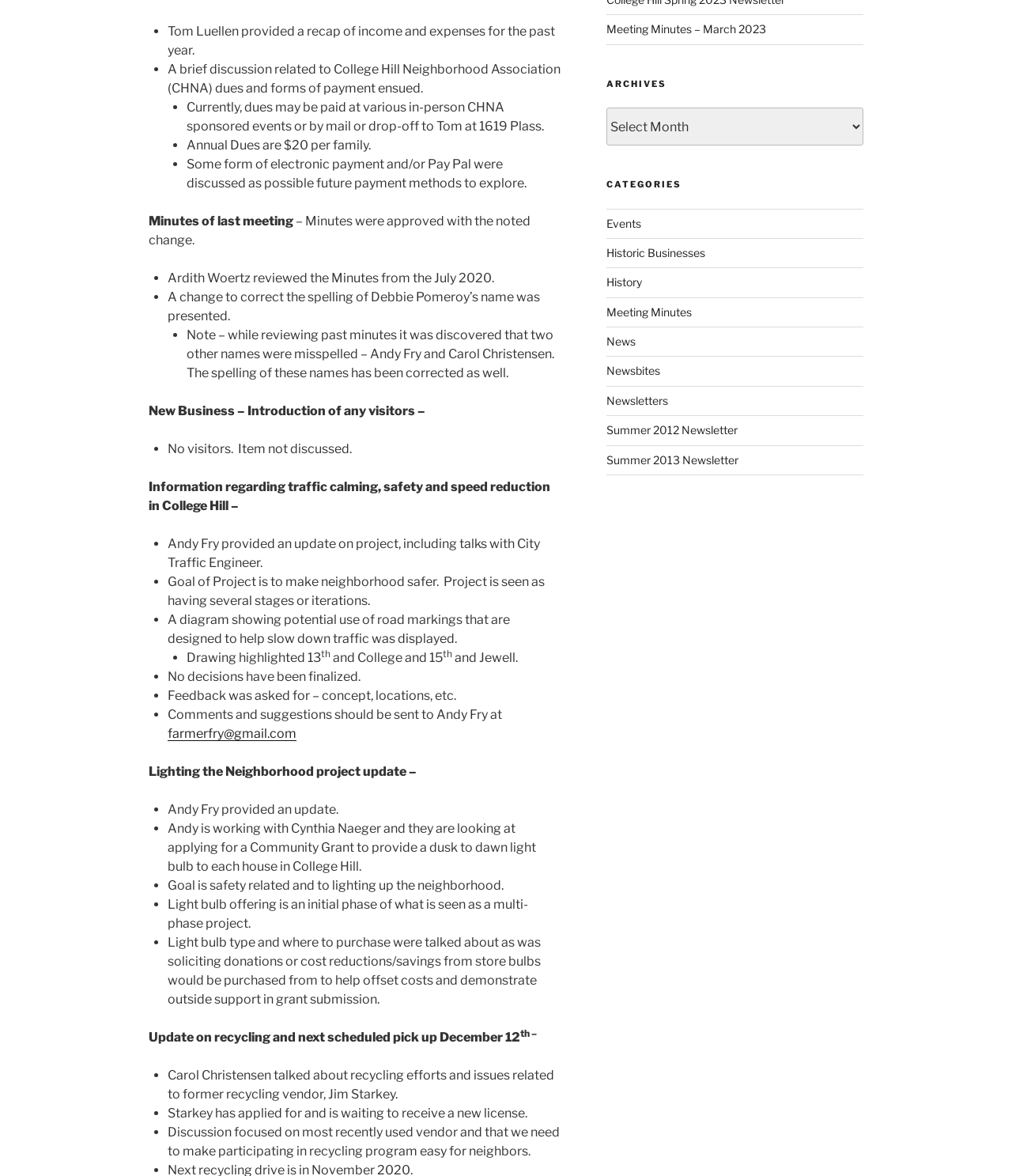Please find the bounding box coordinates (top-left x, top-left y, bottom-right x, bottom-right y) in the screenshot for the UI element described as follows: Historic Businesses

[0.599, 0.209, 0.697, 0.221]